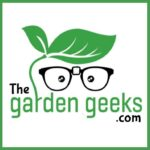By analyzing the image, answer the following question with a detailed response: What color is the leaf in the logo?

The logo of The Garden Geeks includes a green leaf, which conveys a love for nature and gardening, and is a prominent element in the overall design.